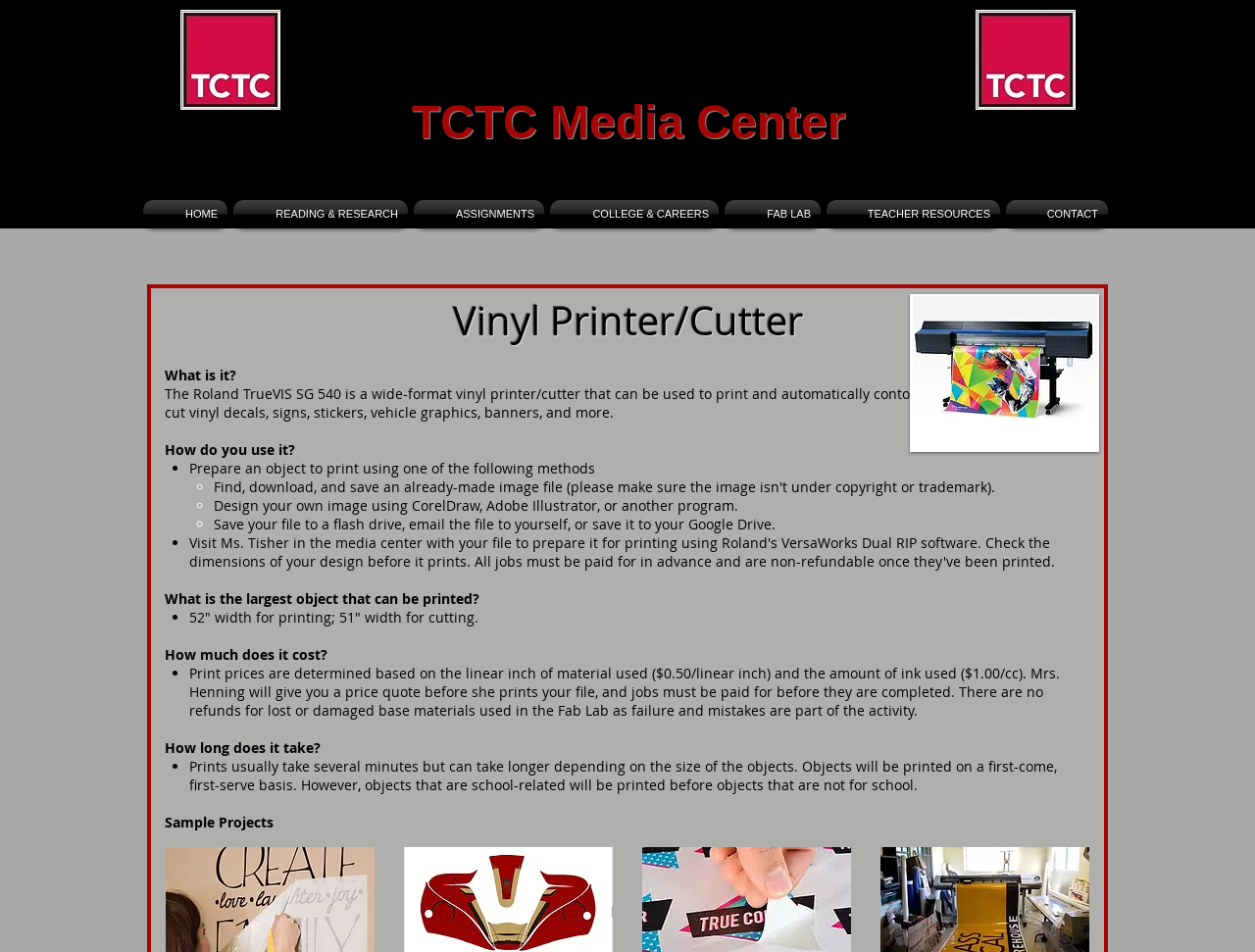Answer briefly with one word or phrase:
What is the cost of printing?

Based on material and ink used